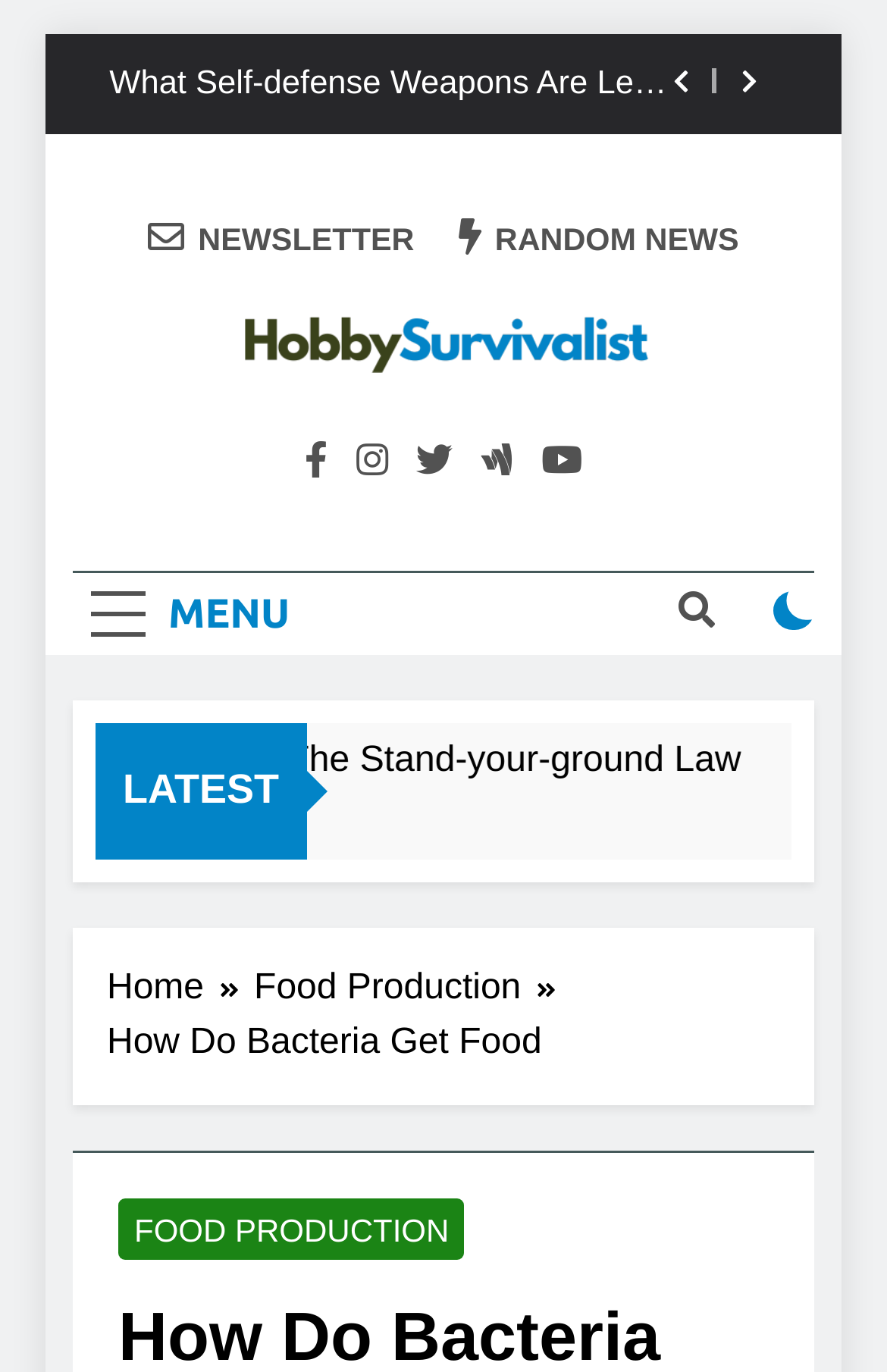Locate and extract the text of the main heading on the webpage.

How Do Bacteria Get Food